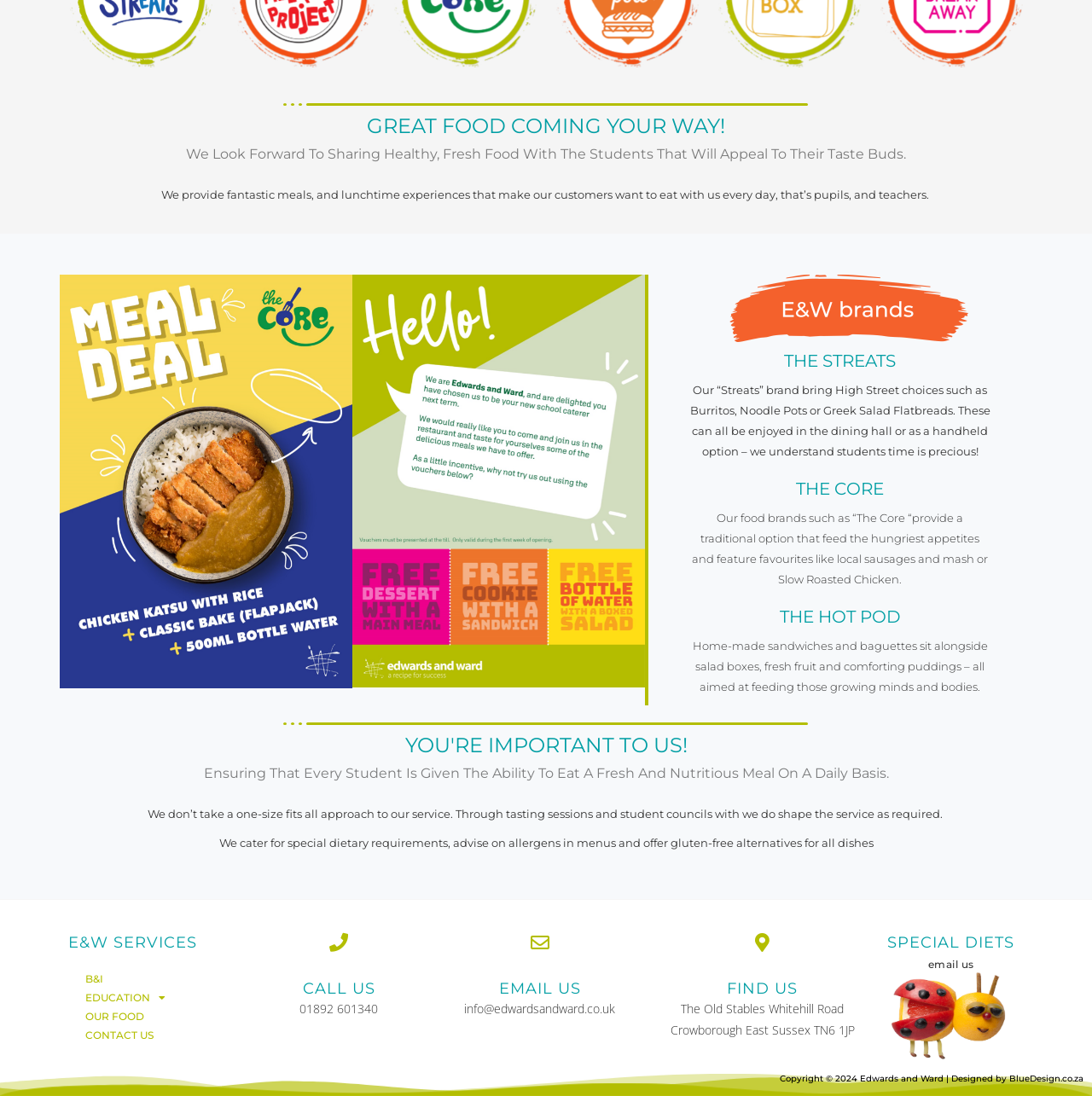Provide the bounding box coordinates for the UI element that is described as: "Education".

[0.062, 0.902, 0.225, 0.919]